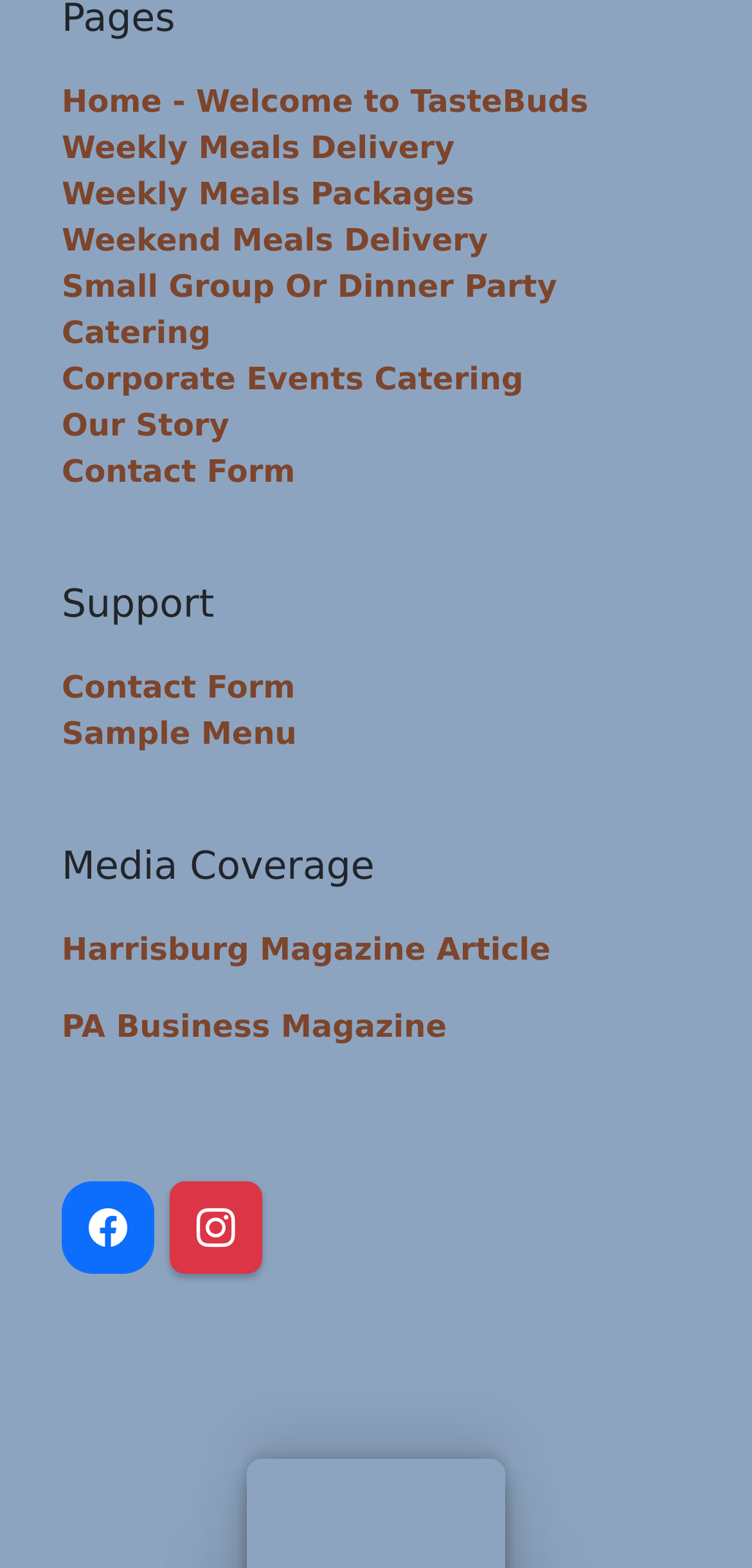Determine the bounding box coordinates of the element that should be clicked to execute the following command: "go to home page".

[0.082, 0.053, 0.782, 0.076]